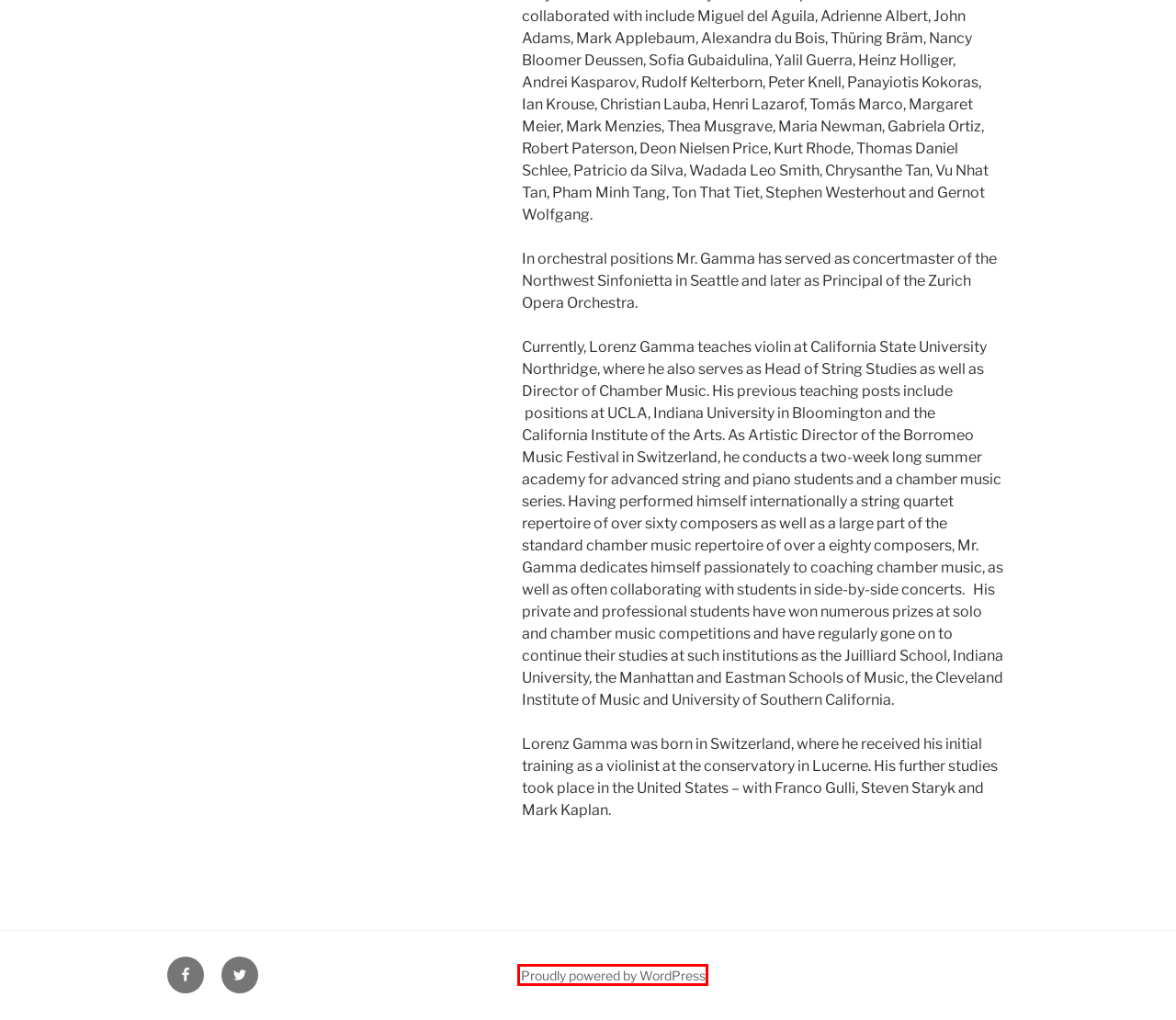You are presented with a screenshot of a webpage containing a red bounding box around a particular UI element. Select the best webpage description that matches the new webpage after clicking the element within the bounding box. Here are the candidates:
A. Contact – TEMPO
B. Blog Tool, Publishing Platform, and CMS – WordPress.org
C. Performances 2024-2025 COMING SOON! – TEMPO
D. Score Submission – TEMPO
E. Glenn Price, conductor – TEMPO
F. Erika Duke-Kirkpatrick, cello – TEMPO
G. Francoise Regnat, piano – TEMPO
H. Larry Kaplan – flutes – TEMPO

B